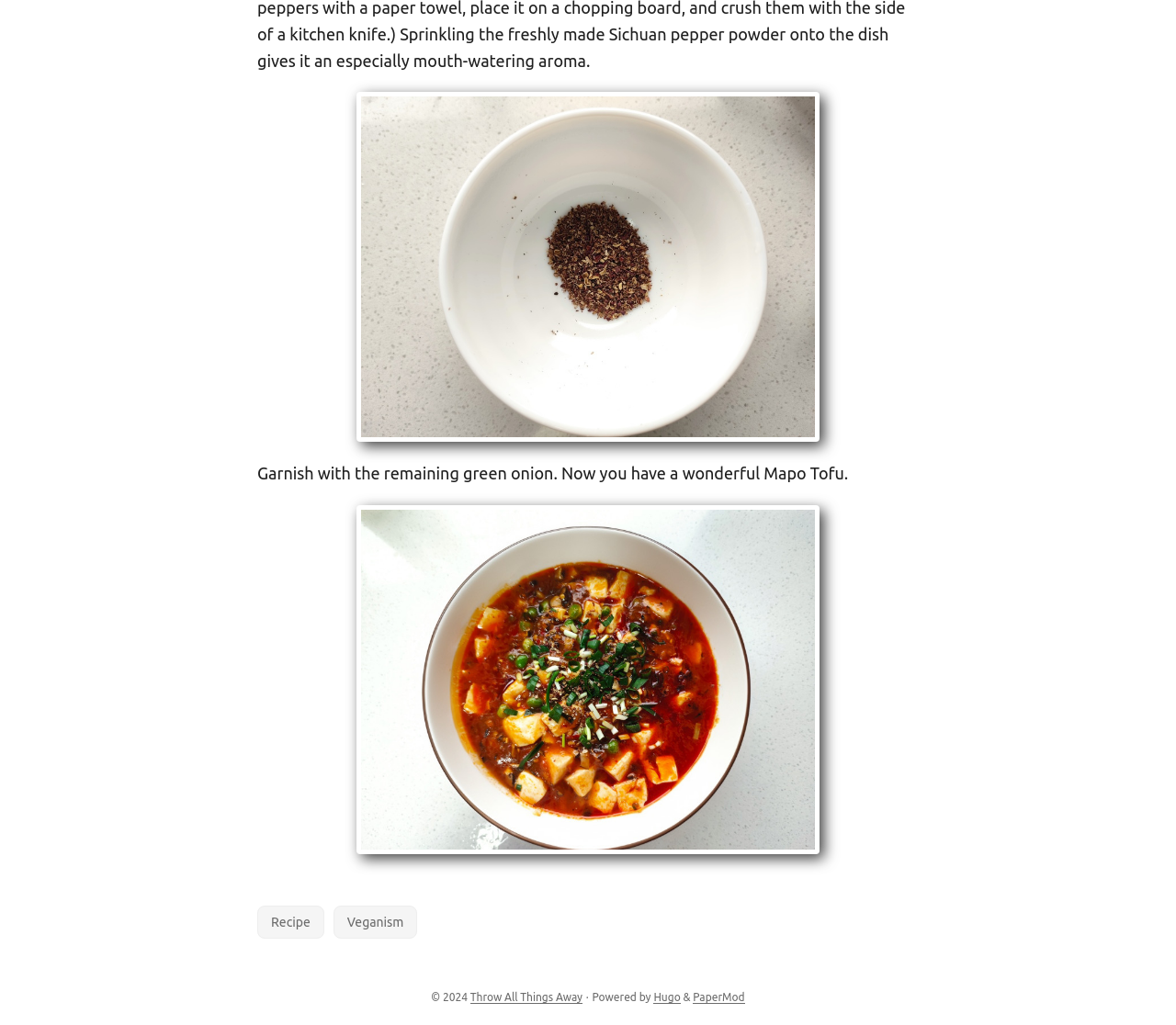Identify the bounding box coordinates for the UI element described by the following text: "PaperMod". Provide the coordinates as four float numbers between 0 and 1, in the format [left, top, right, bottom].

[0.589, 0.967, 0.633, 0.979]